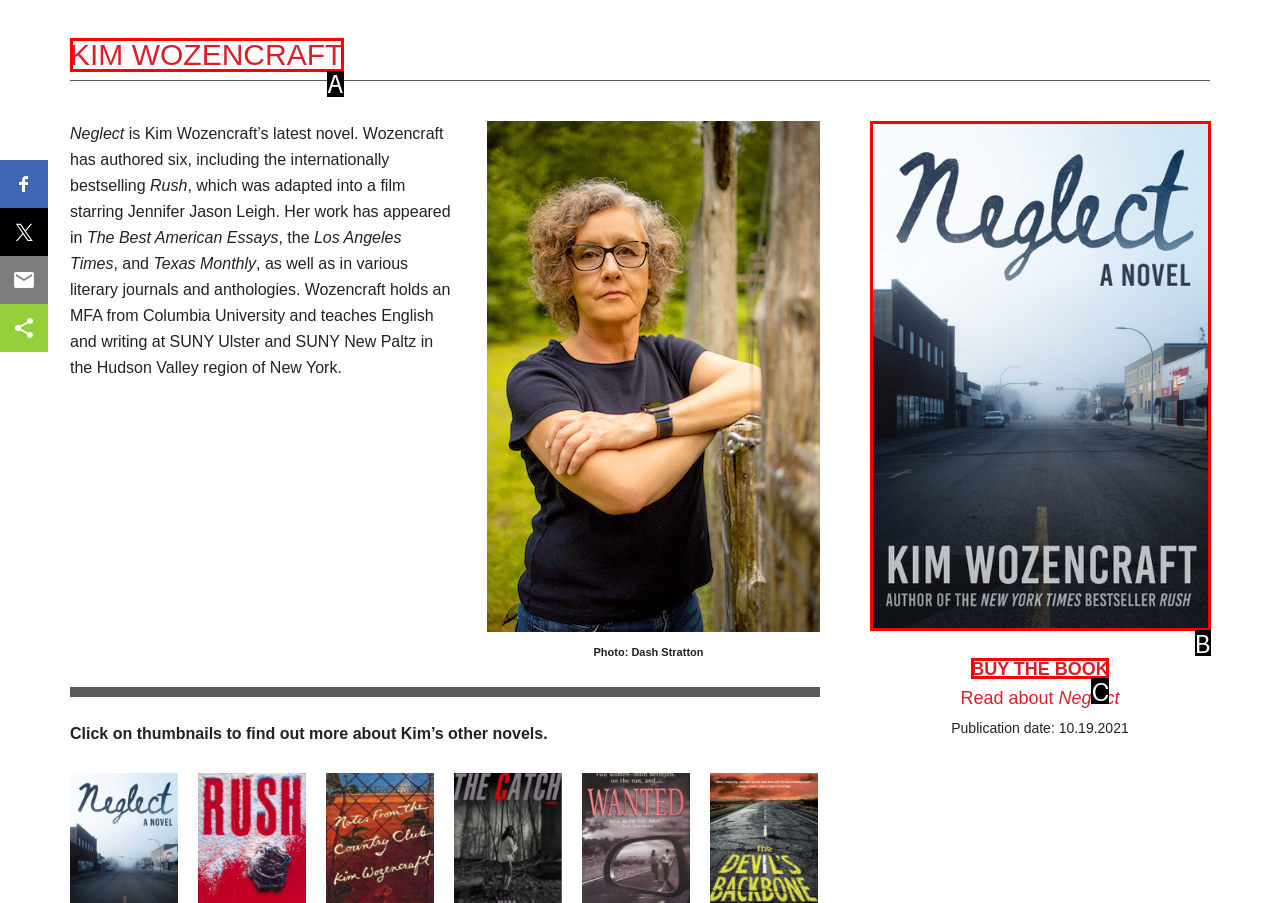From the provided options, pick the HTML element that matches the description: alt="Neglect-Kim-Wozencraft". Respond with the letter corresponding to your choice.

B